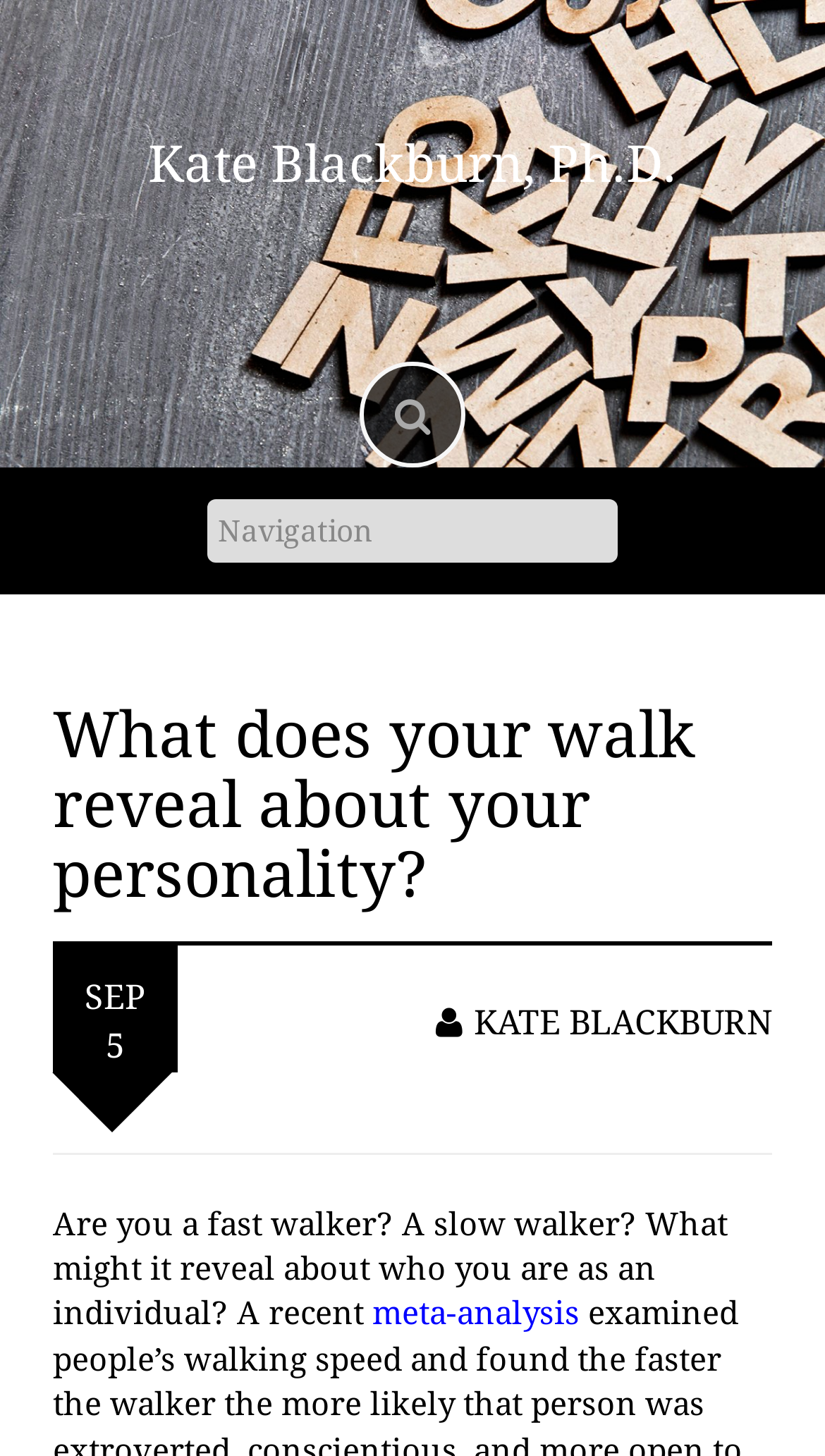Based on the element description: "Kate Blackburn", identify the UI element and provide its bounding box coordinates. Use four float numbers between 0 and 1, [left, top, right, bottom].

[0.528, 0.689, 0.936, 0.717]